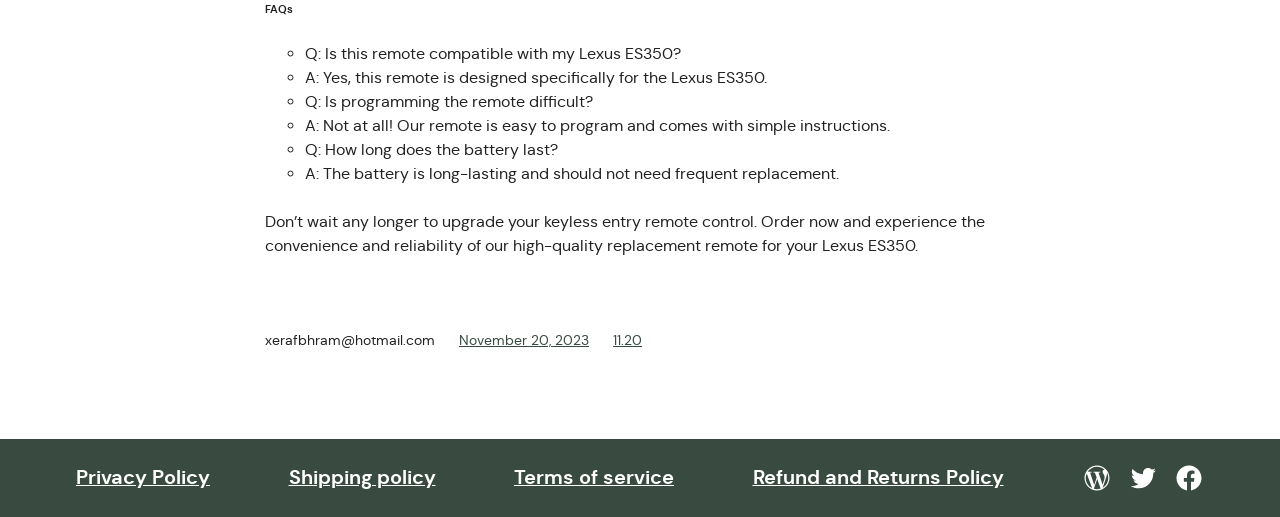Can you show the bounding box coordinates of the region to click on to complete the task described in the instruction: "View the 'Shipping policy'"?

[0.225, 0.9, 0.34, 0.949]